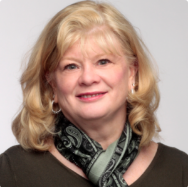What is Donna Sedor wearing around her neck?
From the image, respond with a single word or phrase.

A green scarf